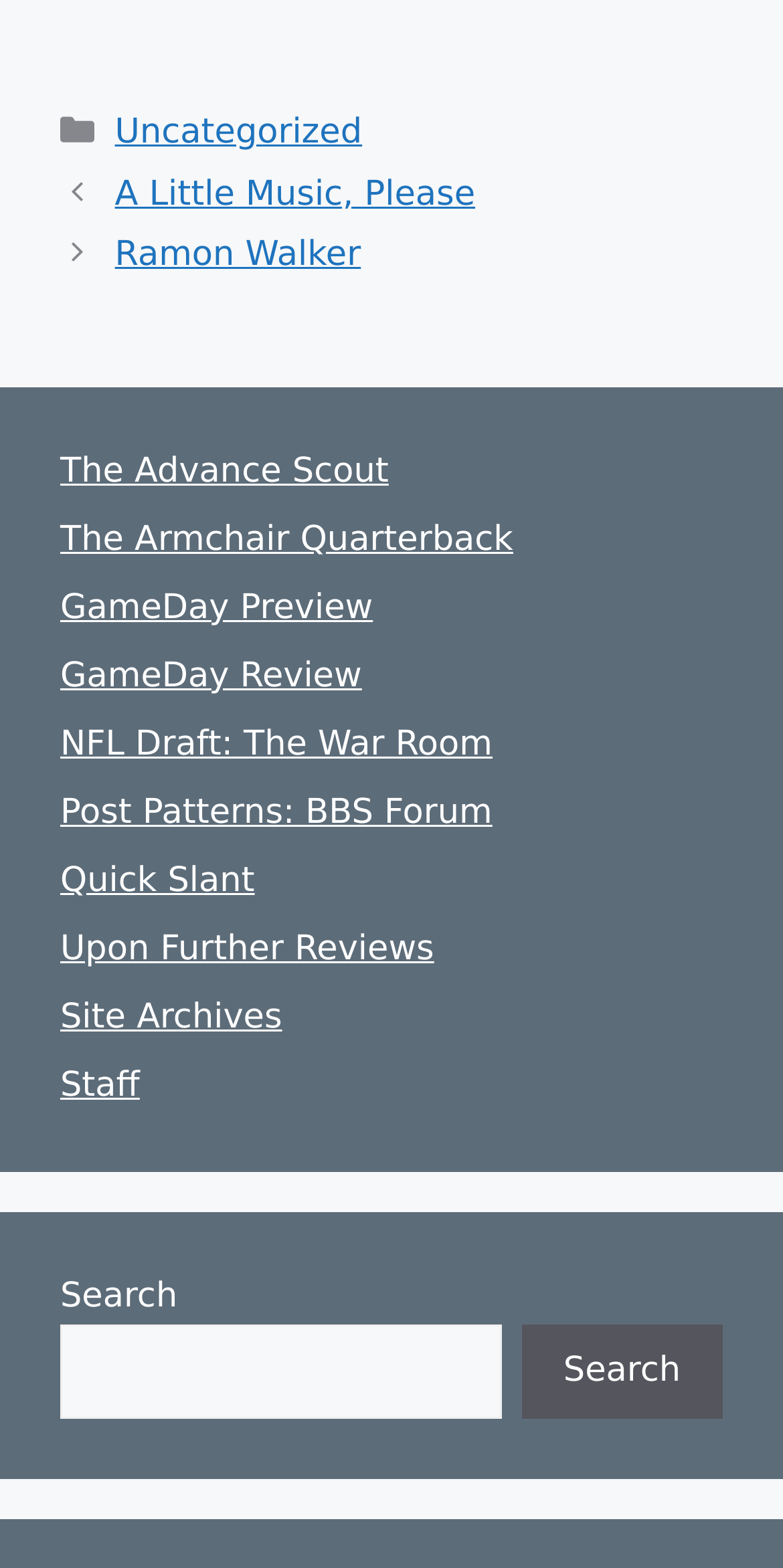Give a one-word or short phrase answer to this question: 
How many complementary sections are there on the page?

2